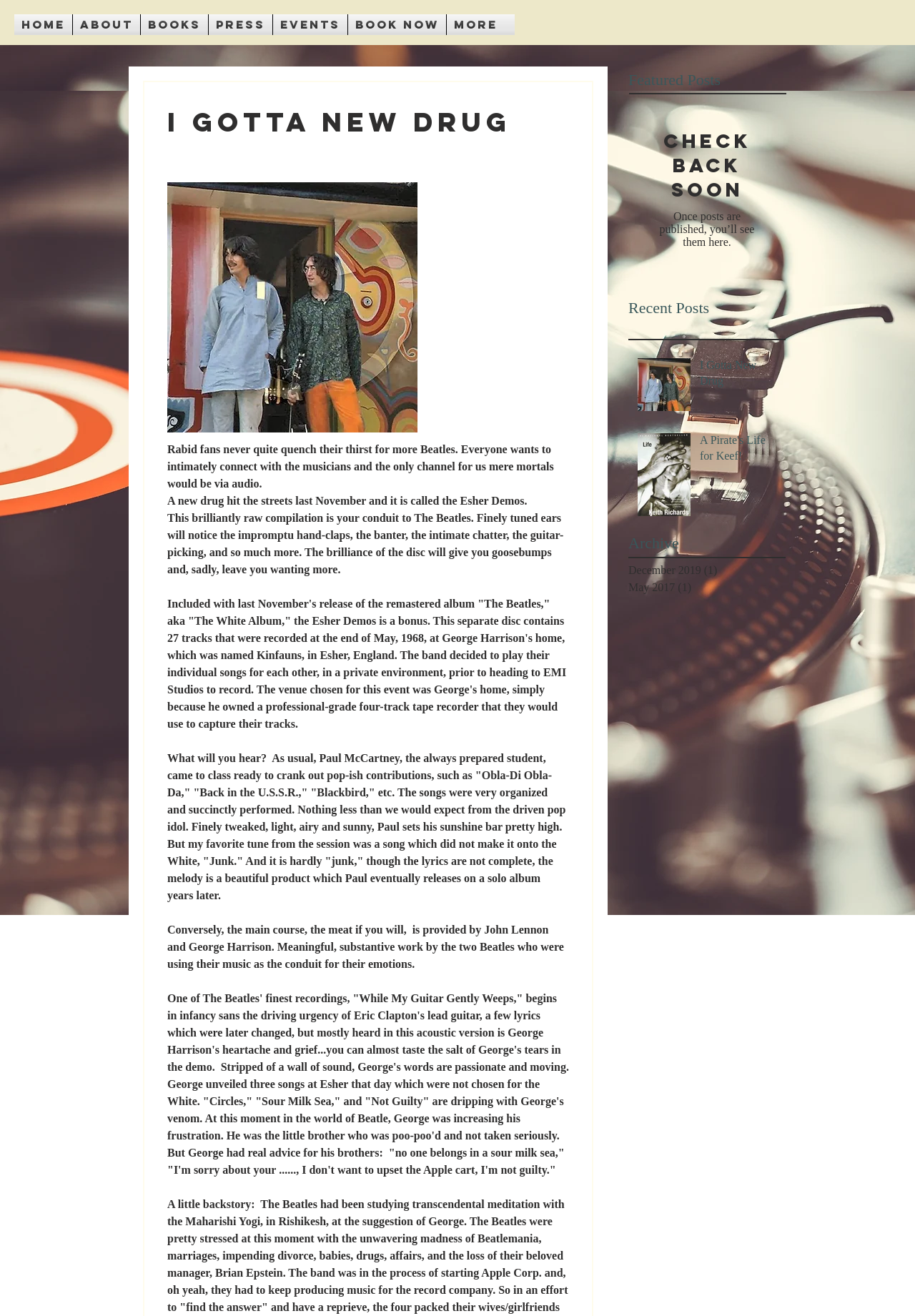Locate the bounding box coordinates of the element that needs to be clicked to carry out the instruction: "Click on the Home link". The coordinates should be given as four float numbers ranging from 0 to 1, i.e., [left, top, right, bottom].

[0.016, 0.011, 0.079, 0.027]